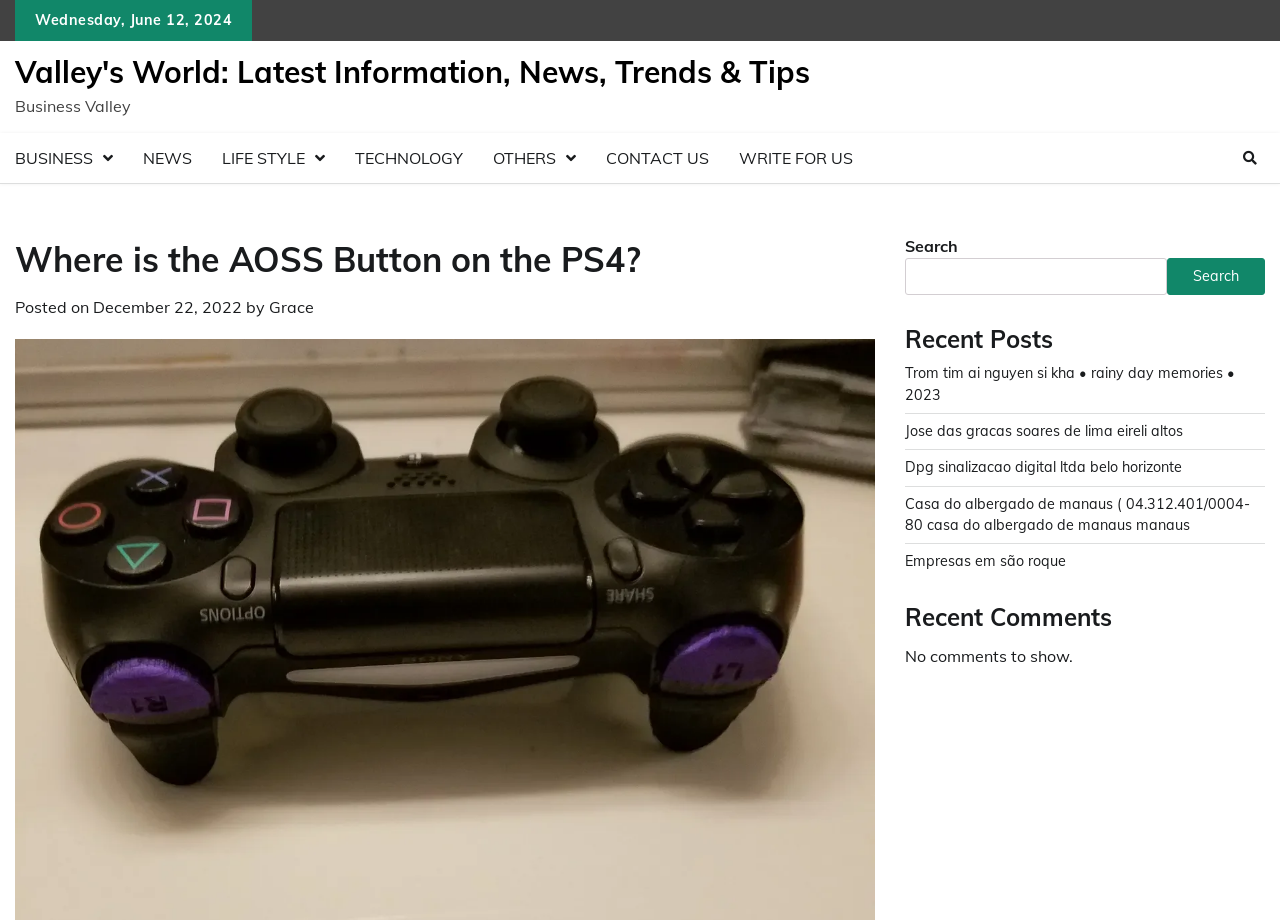Specify the bounding box coordinates of the element's area that should be clicked to execute the given instruction: "Check the recent posts". The coordinates should be four float numbers between 0 and 1, i.e., [left, top, right, bottom].

[0.707, 0.353, 0.988, 0.384]